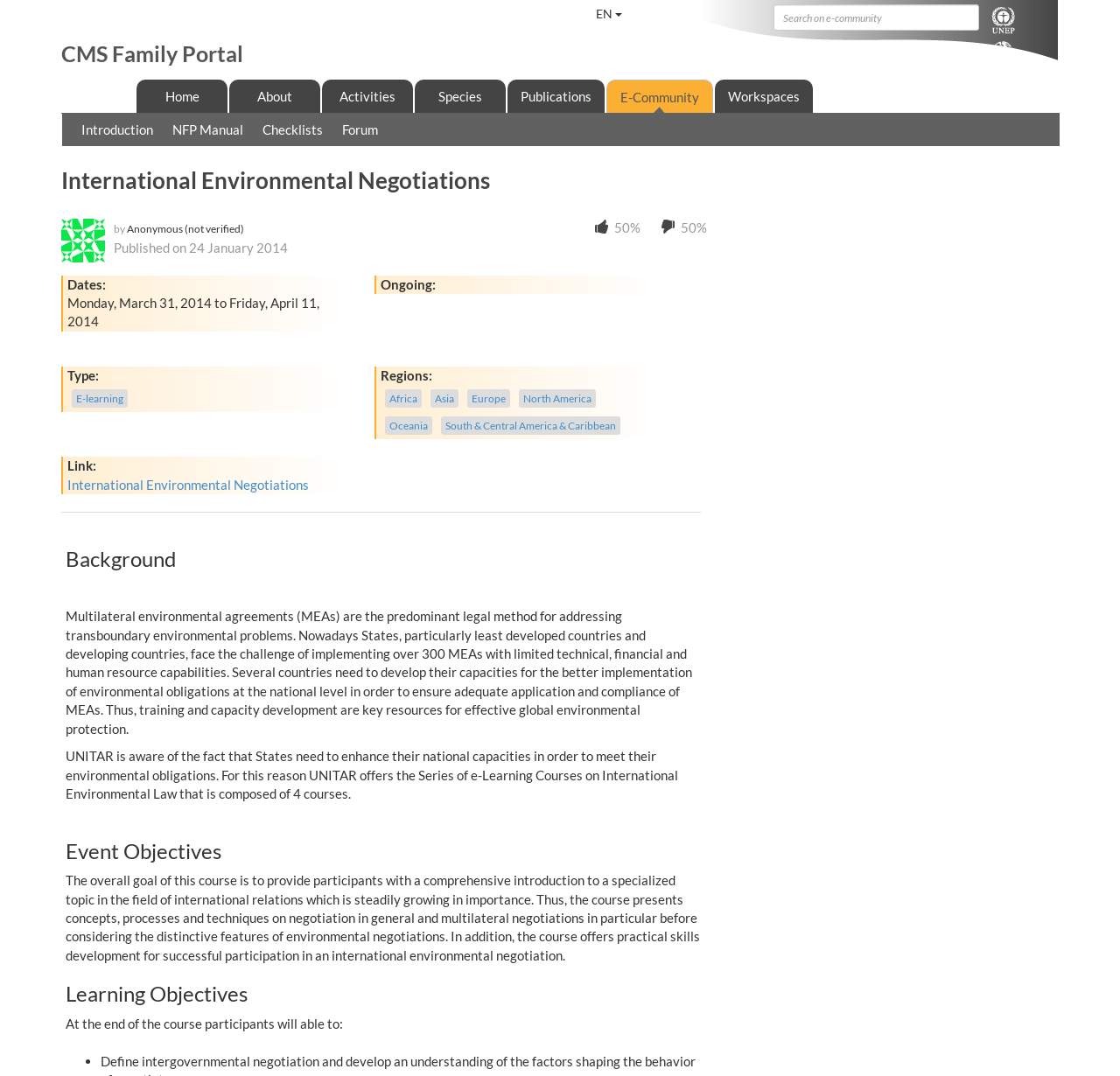Please identify the bounding box coordinates of the element I should click to complete this instruction: 'Click on the UNEP logo'. The coordinates should be given as four float numbers between 0 and 1, like this: [left, top, right, bottom].

[0.883, 0.004, 0.908, 0.032]